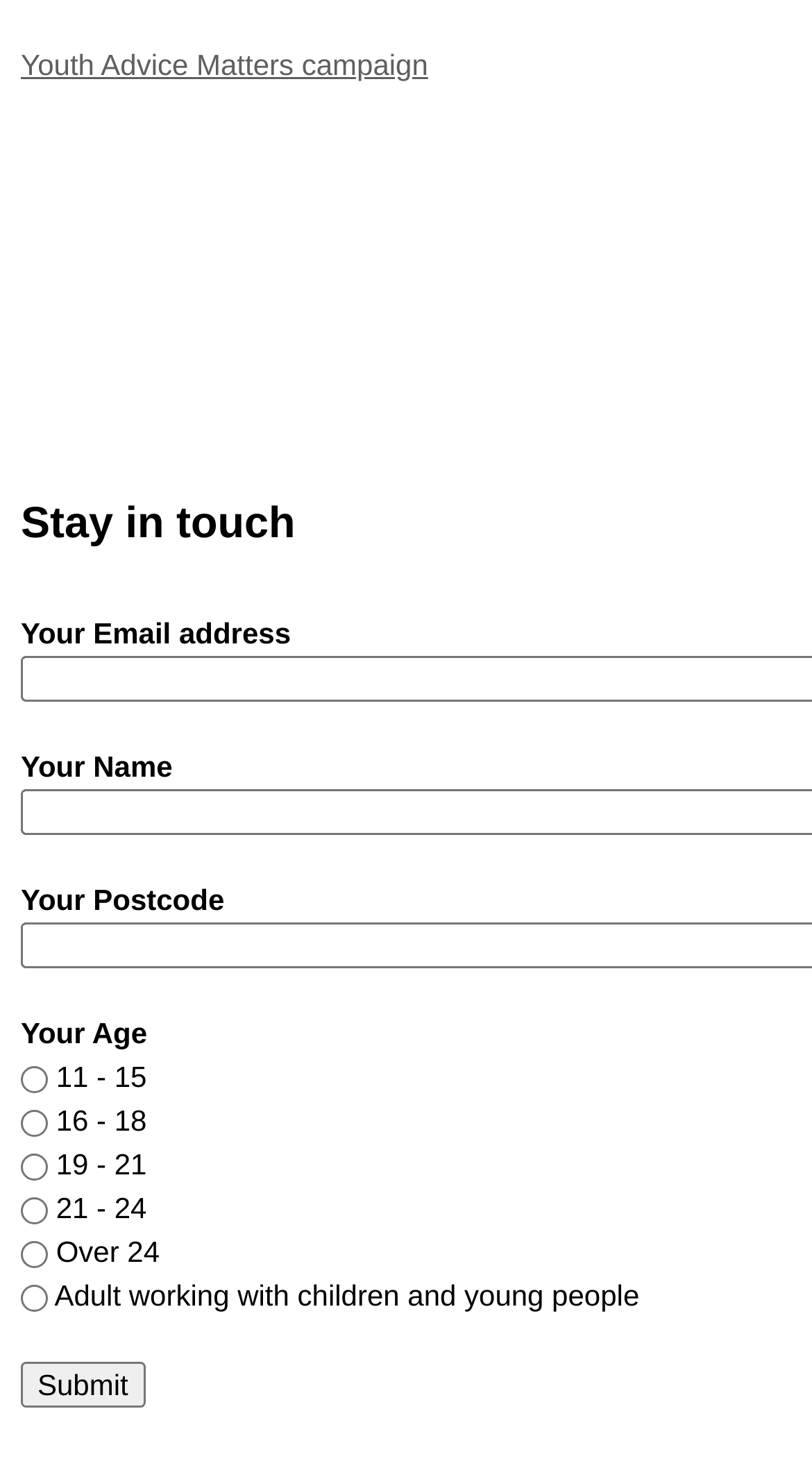Find the bounding box coordinates of the element to click in order to complete this instruction: "Read the Youth Advice Matters campaign". The bounding box coordinates must be four float numbers between 0 and 1, denoted as [left, top, right, bottom].

[0.026, 0.032, 0.527, 0.055]